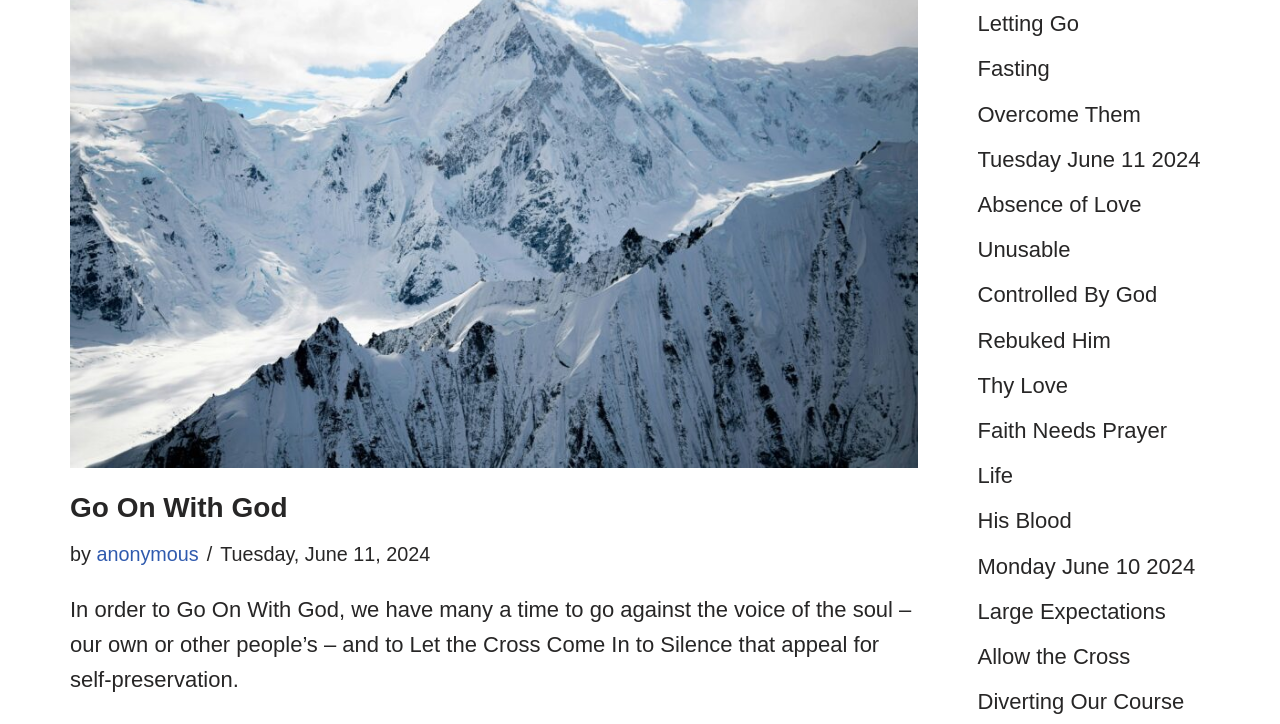Determine the bounding box coordinates of the element that should be clicked to execute the following command: "Check the date of 'Tuesday June 11 2024'".

[0.764, 0.203, 0.938, 0.237]